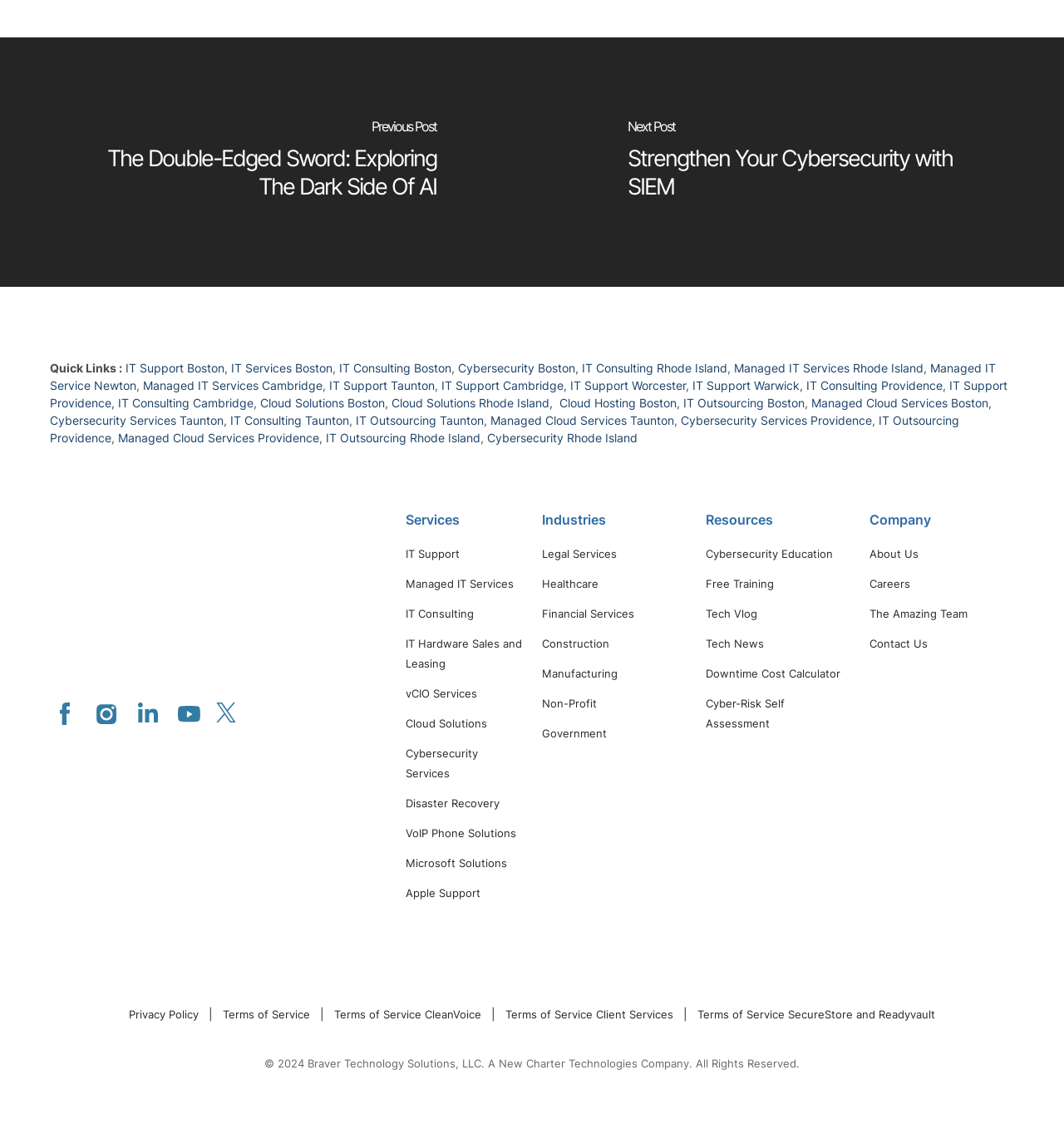Kindly determine the bounding box coordinates for the clickable area to achieve the given instruction: "View the 'Cybersecurity Services' page".

[0.381, 0.661, 0.449, 0.691]